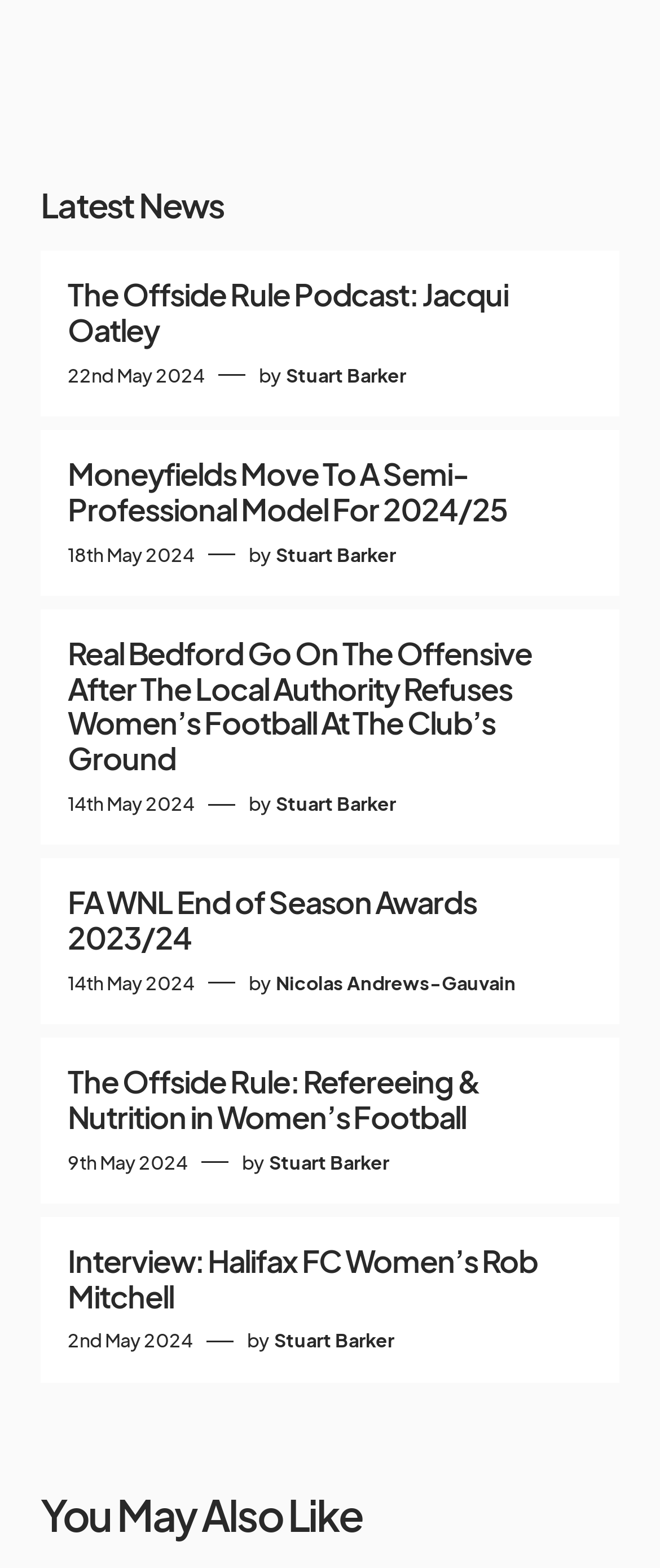Extract the bounding box of the UI element described as: "Nicolas Andrews-Gauvain".

[0.418, 0.618, 0.782, 0.636]